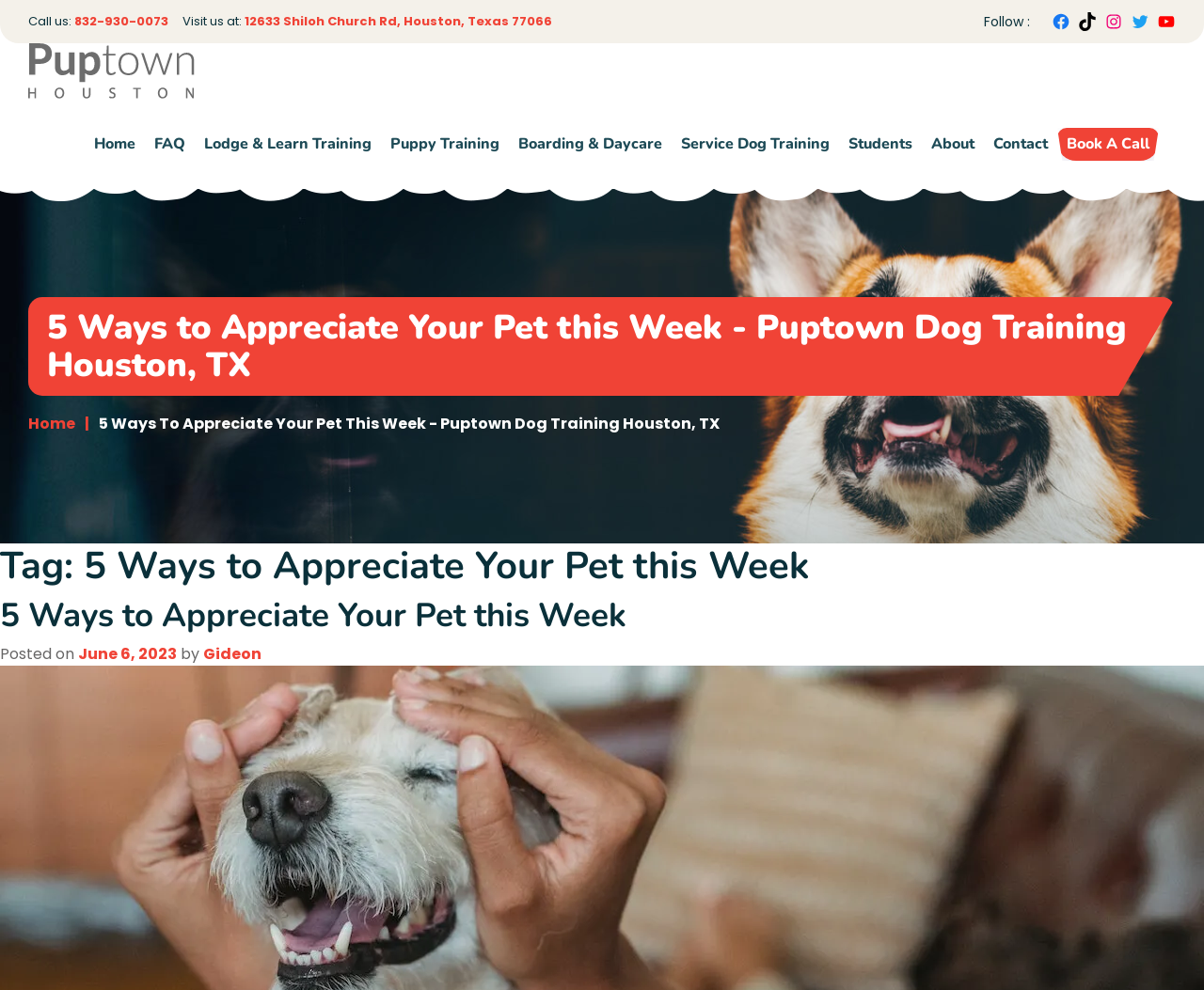Identify the bounding box coordinates of the HTML element based on this description: "Boarding & Daycare".

[0.423, 0.1, 0.558, 0.191]